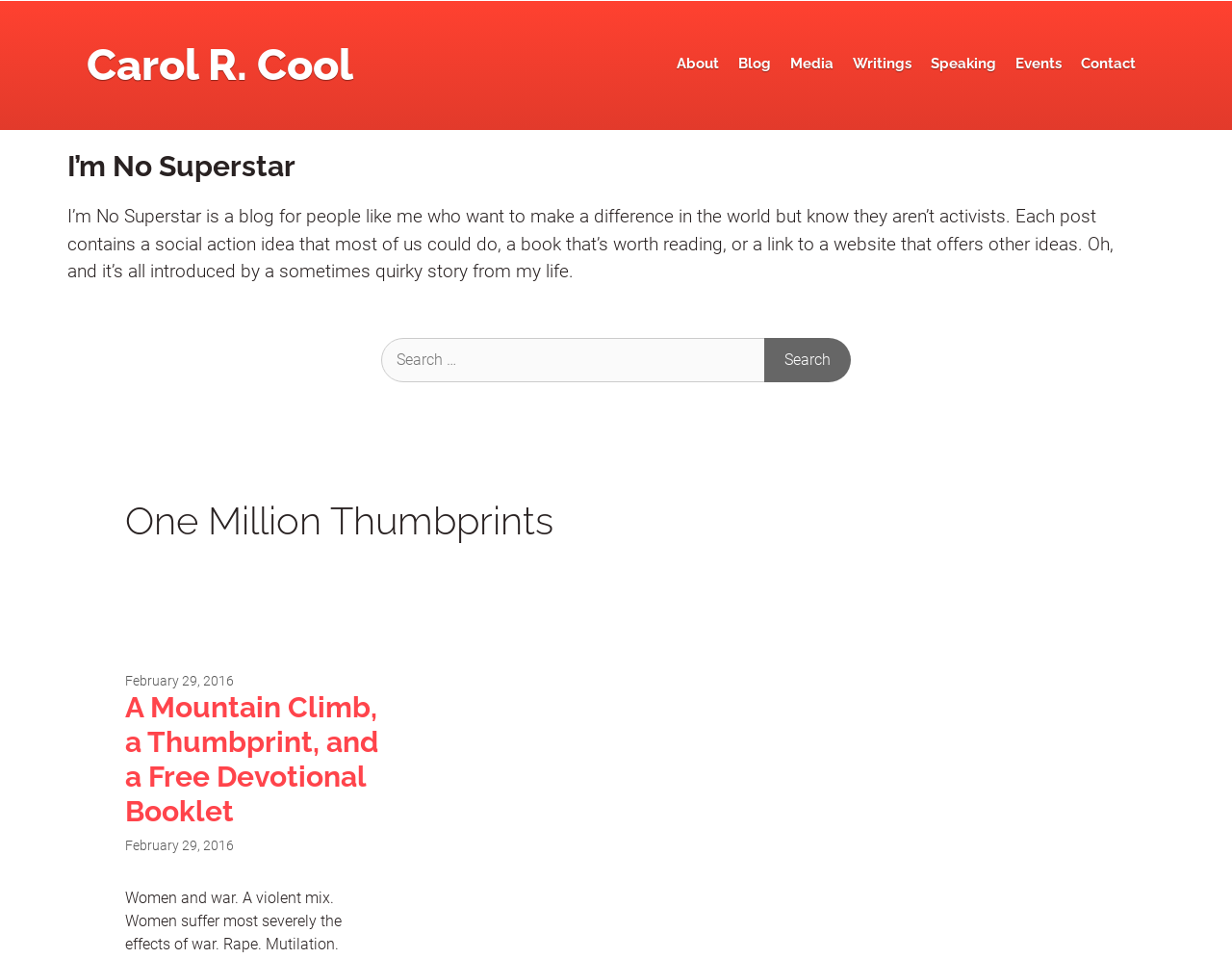Offer a detailed explanation of the webpage layout and contents.

The webpage is titled "One Million Thumbprints Archives - Carol R. Cool" and appears to be a personal blog or website. At the top, there is a banner with a link to the site's homepage, labeled "Carol R. Cool". Below the banner, a navigation menu is situated, containing seven links: "About", "Blog", "Media", "Writings", "Speaking", "Events", and "Contact".

On the left side of the page, a heading "I’m No Superstar" is displayed, followed by a paragraph of text that describes the blog's purpose and content. The text explains that the blog is for people who want to make a difference in the world but are not activists, and that each post contains a social action idea, a book recommendation, or a link to a website with other ideas.

To the right of the paragraph, a search box is located, accompanied by a button labeled "Search". Above the search box, a label "Search for:" is displayed.

The main content of the page is divided into sections, each with a heading and a timestamp. The first section is titled "One Million Thumbprints", and the subsequent sections have headings such as "A Mountain Climb, a Thumbprint, and a Free Devotional Booklet". Each section contains a link to the corresponding blog post, and the timestamp indicates the date of publication, which is February 29, 2016, for both sections.